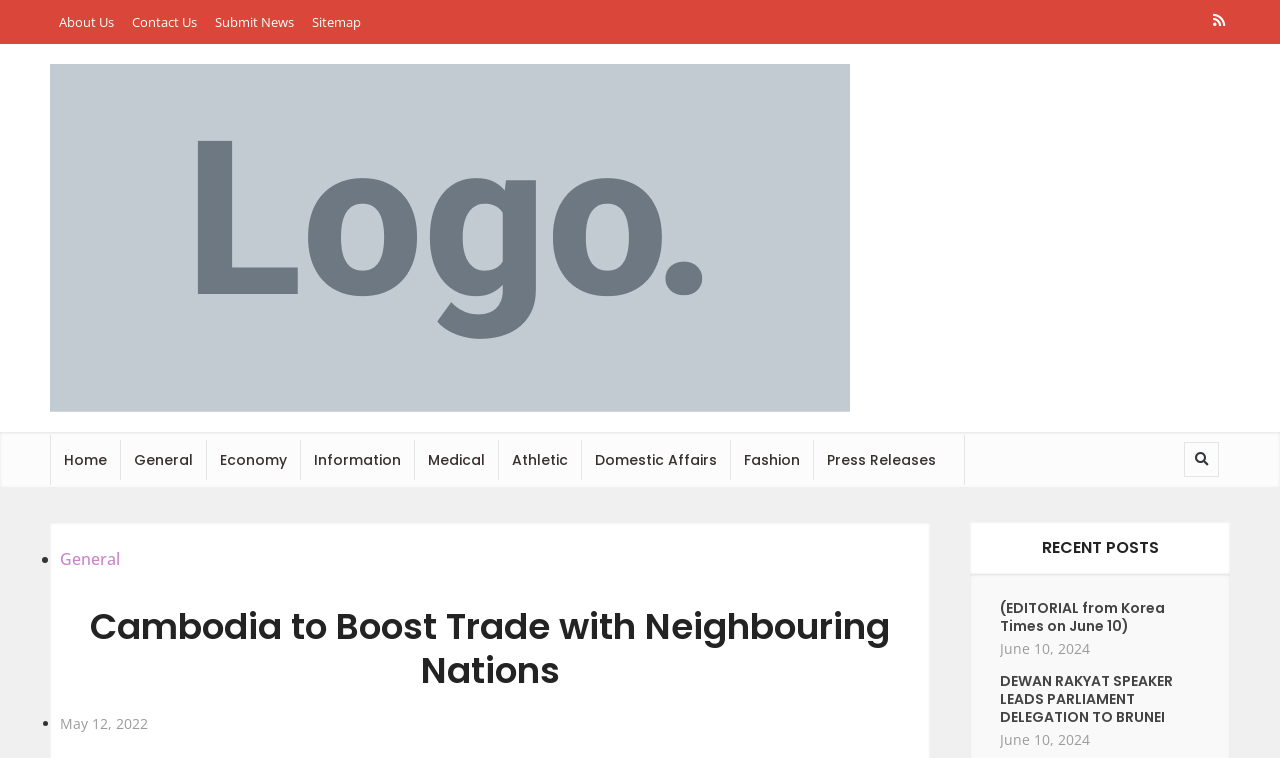Could you specify the bounding box coordinates for the clickable section to complete the following instruction: "search for something"?

[0.926, 0.584, 0.951, 0.628]